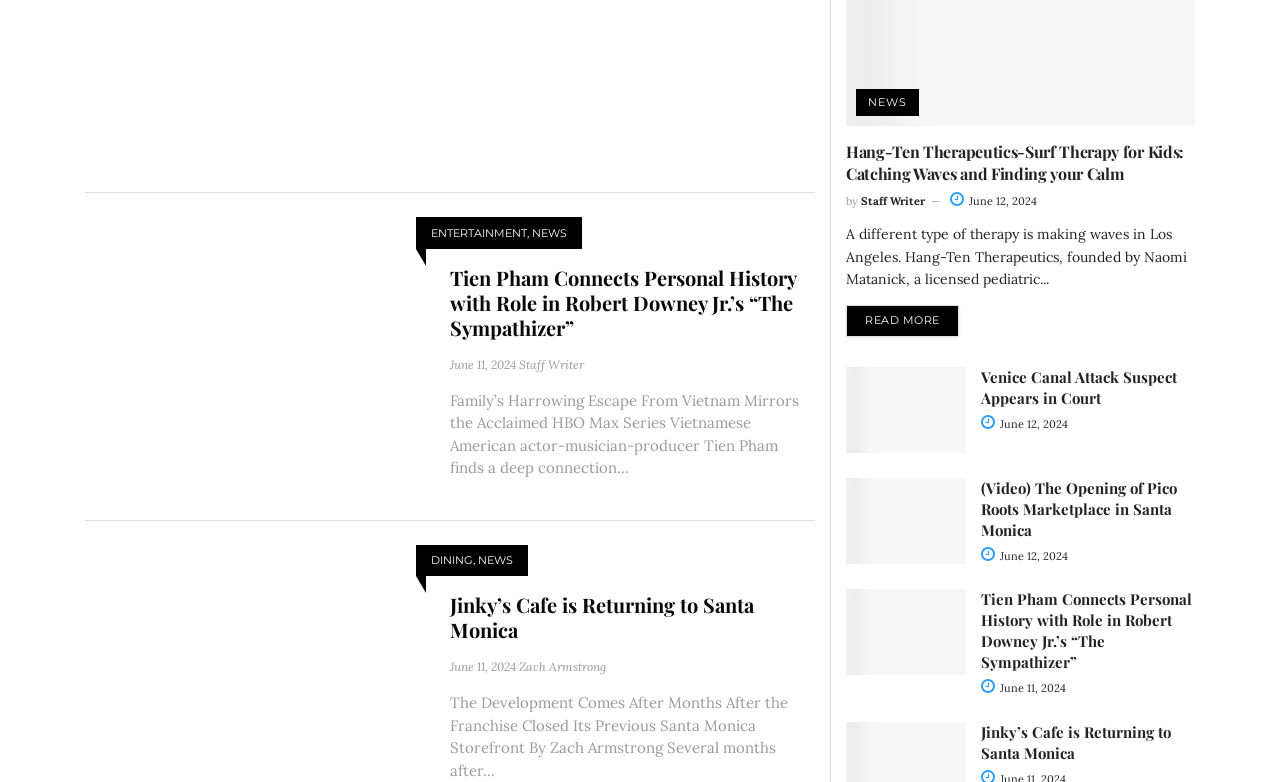What is the date of the fourth article?
Examine the screenshot and reply with a single word or phrase.

June 12, 2024